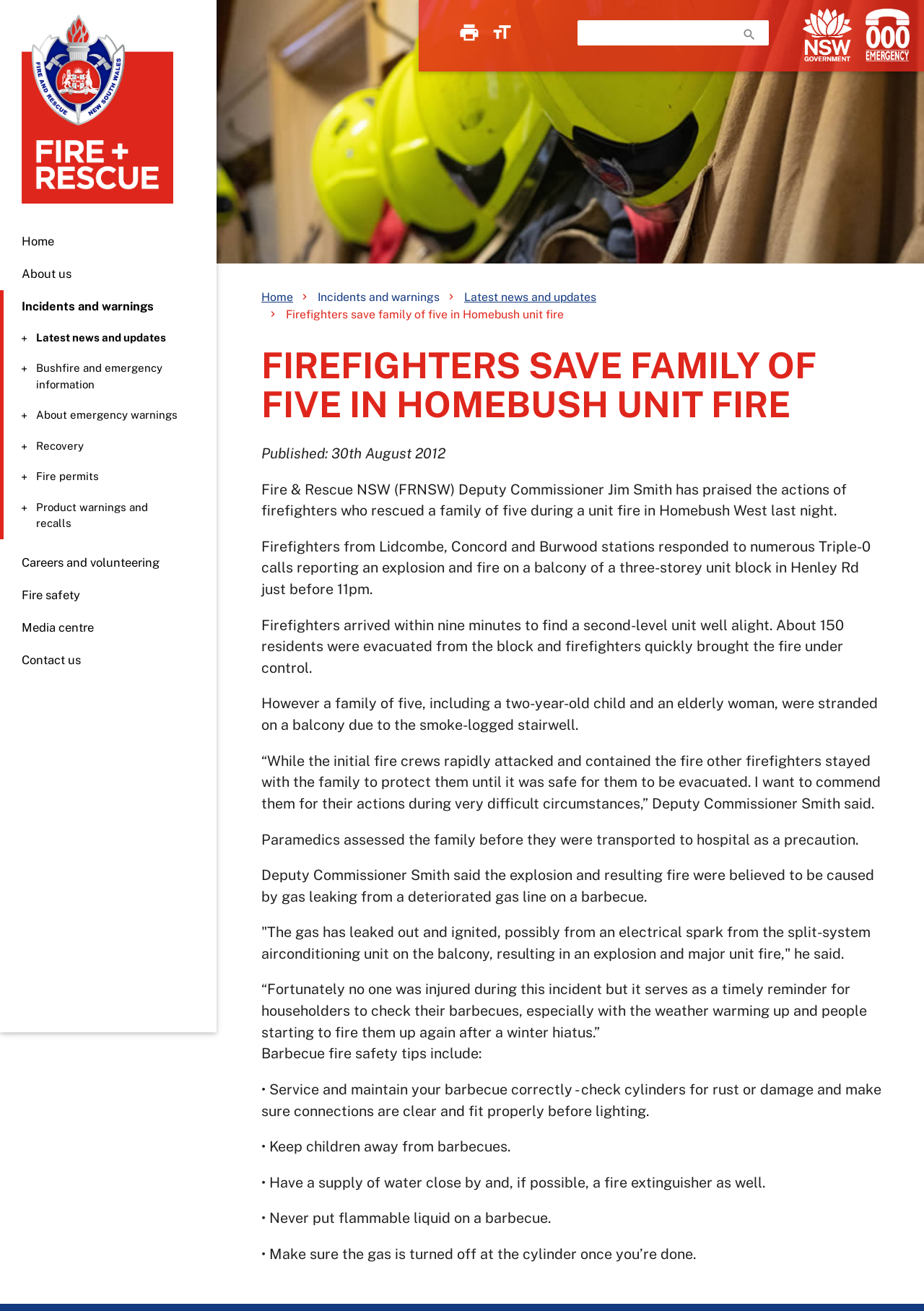Explain the contents of the webpage comprehensively.

The webpage is about Fire and Rescue NSW, with a focus on a specific news article. At the top, there is a navigation section with a search form, allowing users to search the website. Below this, there are several links to other sections of the website, including "About us", "Incidents and warnings", and "Careers and volunteering".

The main content of the page is a news article titled "Firefighters save family of five in Homebush unit fire". The article is divided into several paragraphs, with a heading at the top and a publication date below. The text describes a unit fire in Homebush West, where firefighters rescued a family of five, including a two-year-old child and an elderly woman. The article quotes Deputy Commissioner Jim Smith, who praises the actions of the firefighters.

Below the article, there are several static text elements, including a section on barbecue fire safety tips. These tips include servicing and maintaining barbecues correctly, keeping children away, having a supply of water nearby, and never putting flammable liquid on a barbecue.

Throughout the page, there are several links to other sections of the website, including "Home", "Latest news and updates", and "Fire safety". The overall layout is organized, with clear headings and concise text.